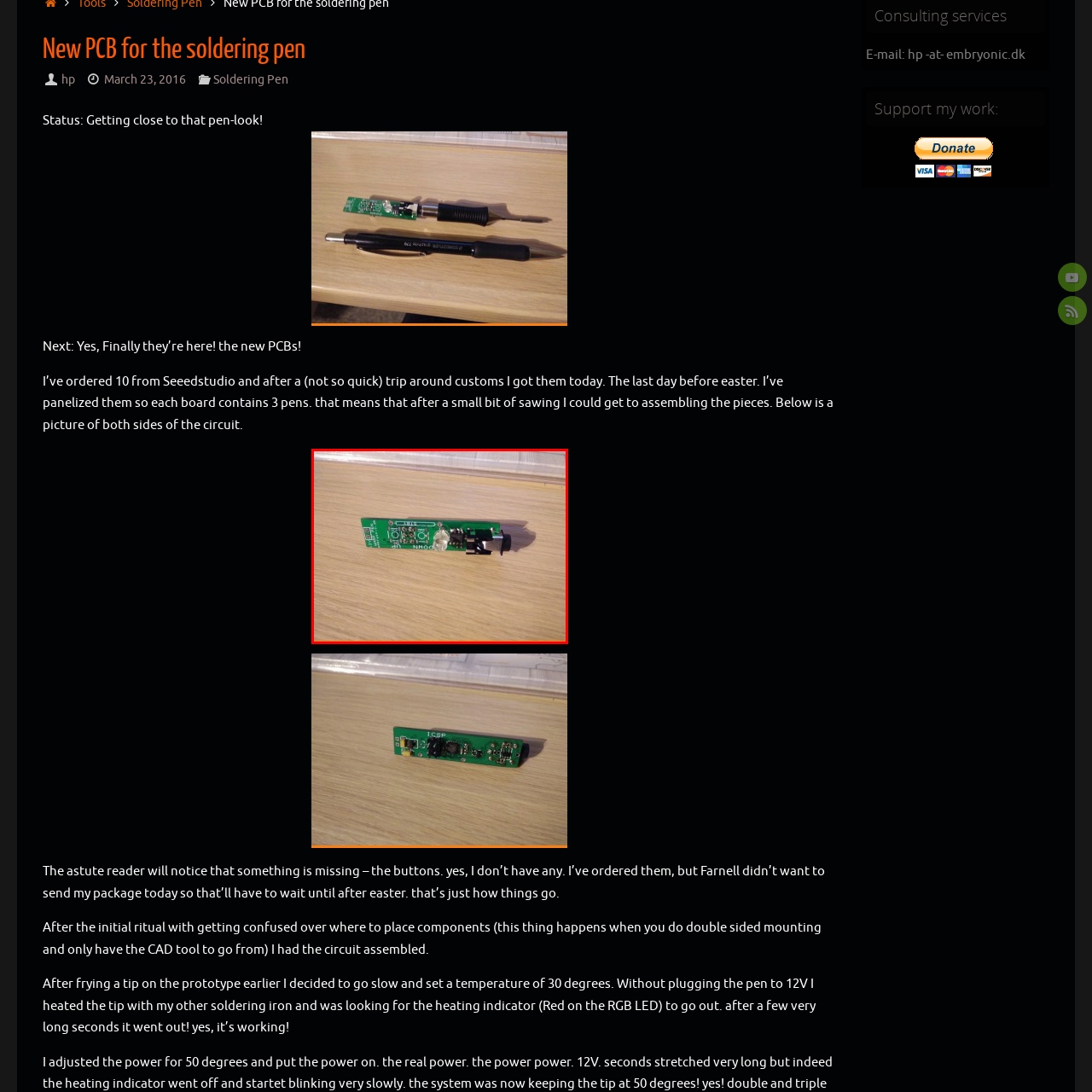Detail the scene within the red-bordered box in the image, including all relevant features and actions.

This image showcases a close-up view of a printed circuit board (PCB) designed for a soldering pen. The PCB is predominantly green, highlighting various electronic components. Key elements include two tactile buttons, a small LED indicator, and a socket for power input. The board is slightly angled, allowing for a clear view of its layout and connections. The background features a light wooden surface, providing a contrast to the vibrant color of the PCB. This image is part of an exploration into the development of new PCBs intended for specific soldering applications, reflecting the progression of DIY electronics projects.